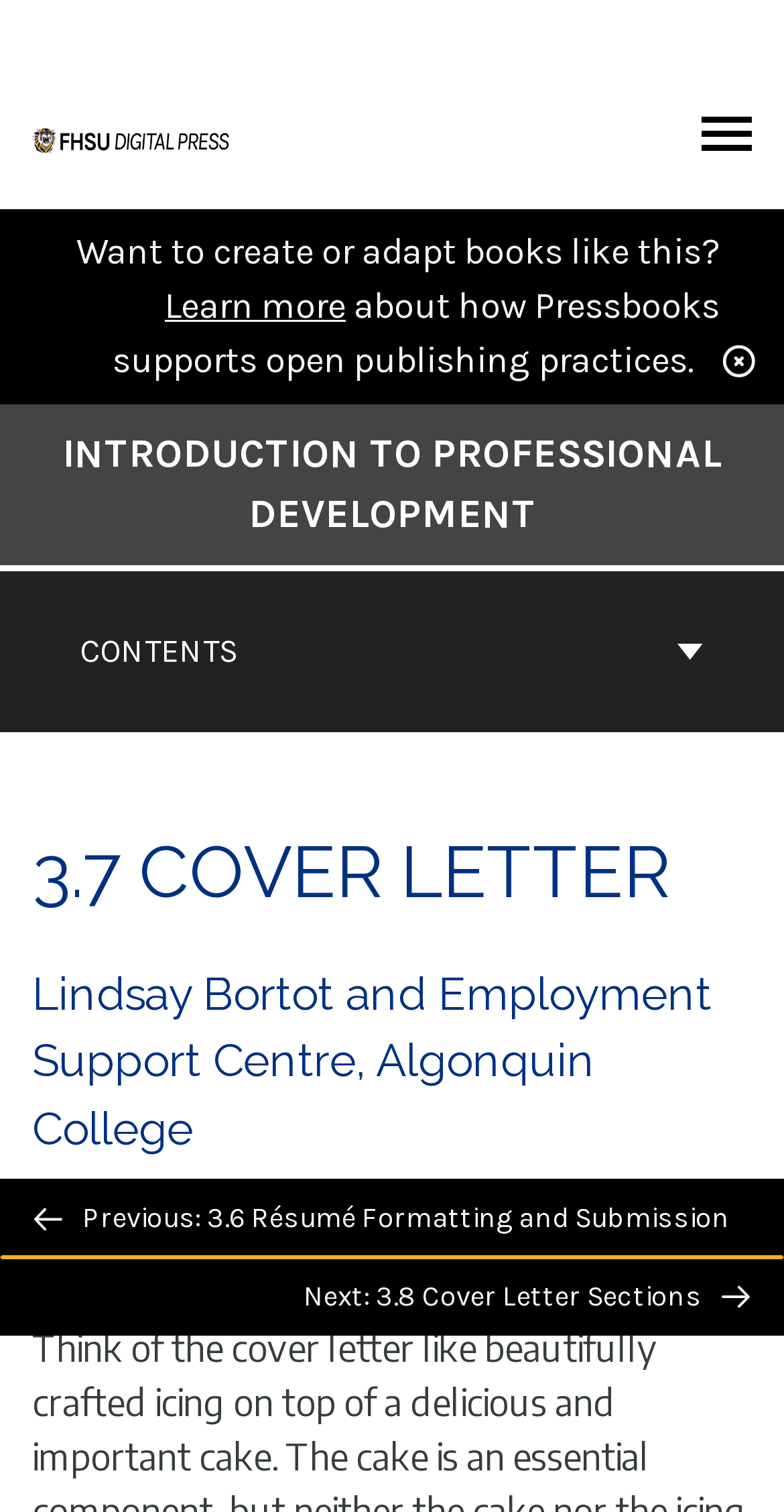Given the description "Tree Climbing Discussions", determine the bounding box of the corresponding UI element.

None